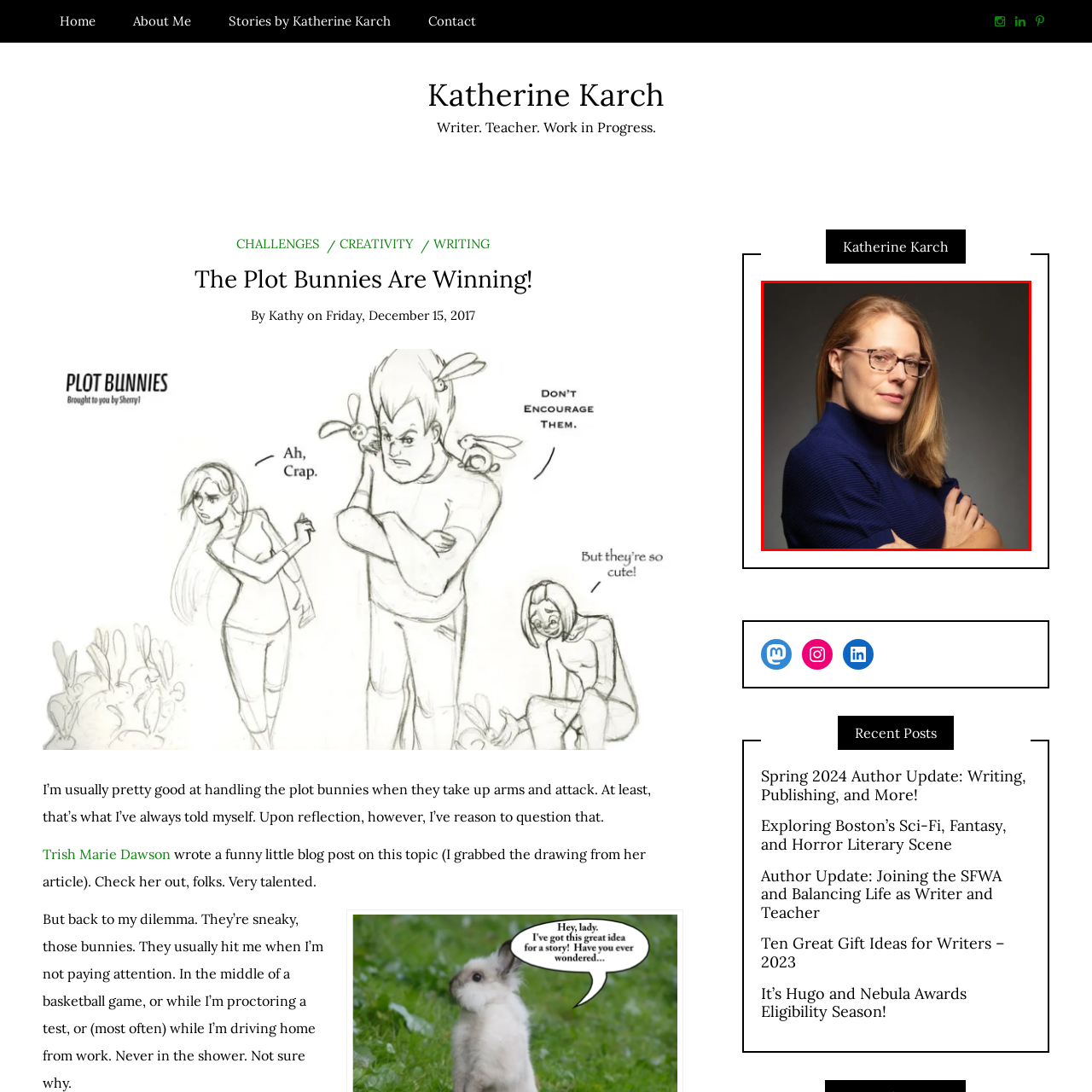Look at the image enclosed by the red boundary and give a detailed answer to the following question, grounding your response in the image's content: 
How are Katherine's arms positioned?

According to the caption, Katherine is standing confidently with her arms crossed, which conveys a sense of confidence and professionalism.